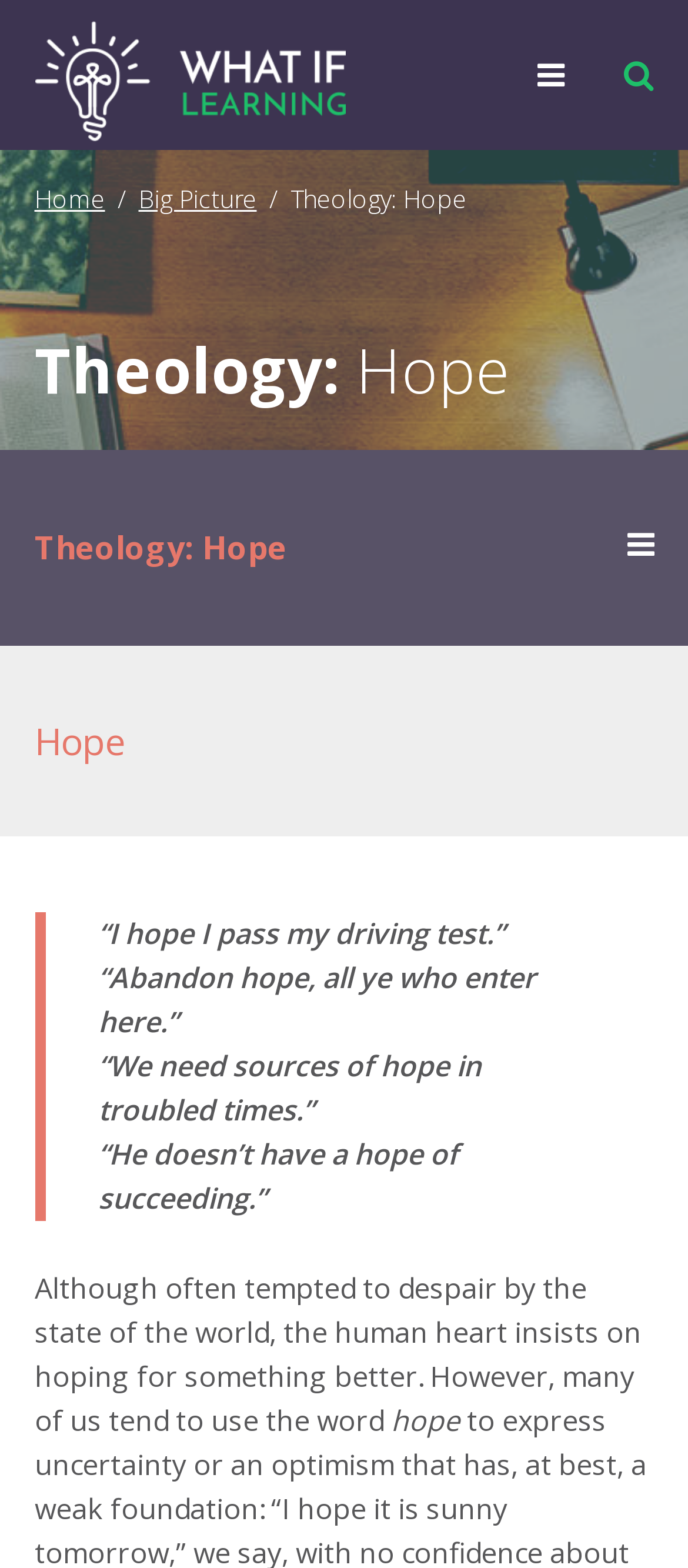Determine the bounding box coordinates of the element's region needed to click to follow the instruction: "Click the What If Learning logo". Provide these coordinates as four float numbers between 0 and 1, formatted as [left, top, right, bottom].

[0.05, 0.014, 0.501, 0.09]